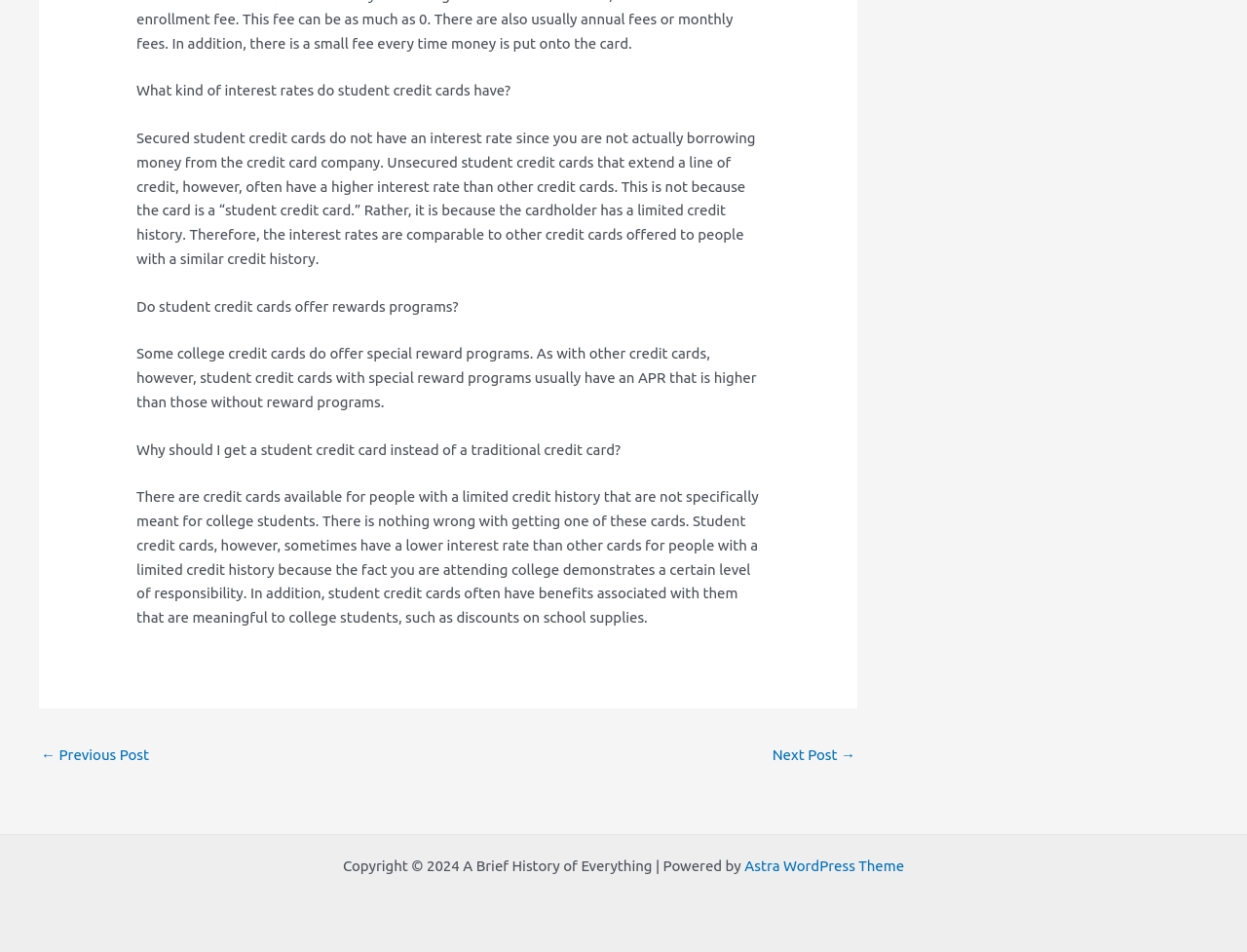What is the purpose of student credit cards?
Using the image, provide a concise answer in one word or a short phrase.

For college students